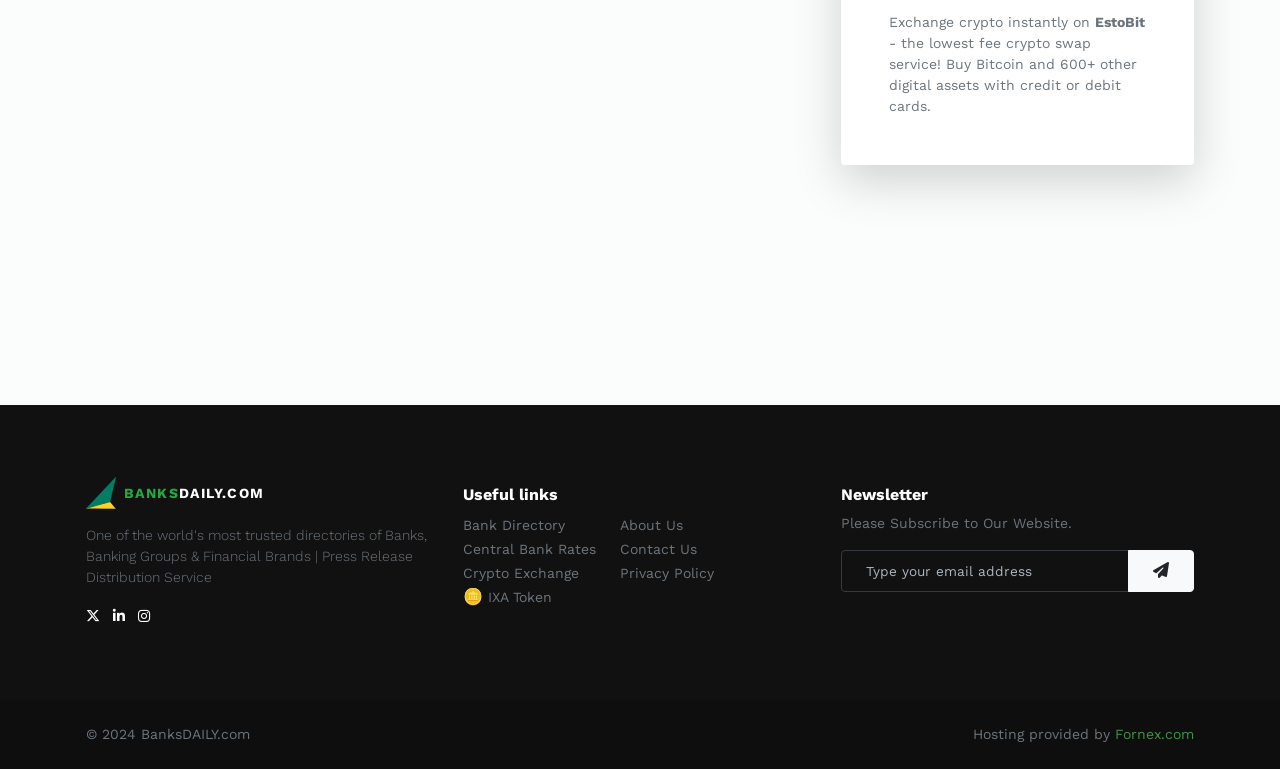Locate the bounding box of the UI element described by: "Fornex.com" in the given webpage screenshot.

[0.871, 0.944, 0.933, 0.965]